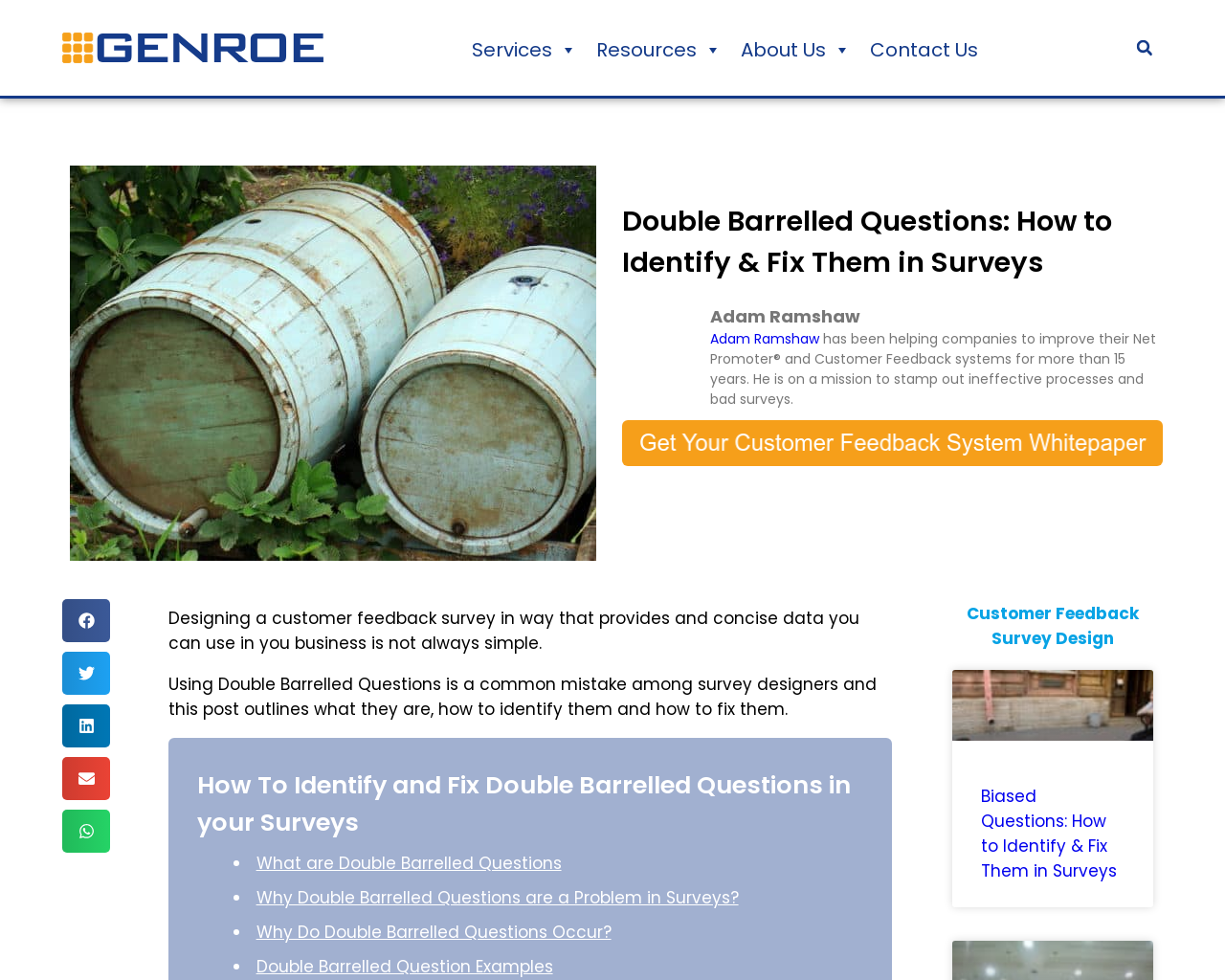Identify the bounding box coordinates for the UI element described as: "Customer Feedback Survey Design". The coordinates should be provided as four floats between 0 and 1: [left, top, right, bottom].

[0.789, 0.614, 0.93, 0.663]